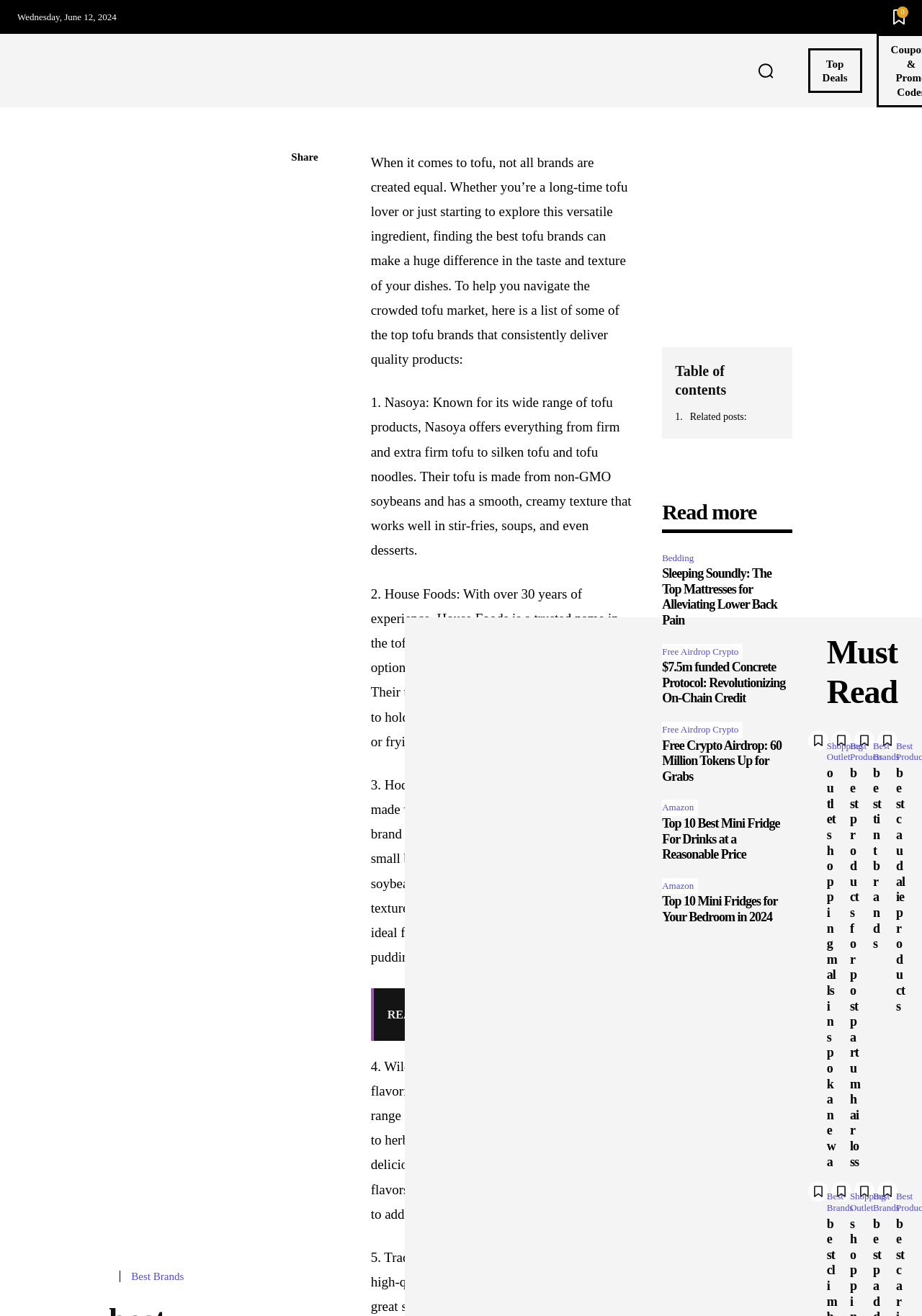What is the date displayed at the top of the webpage?
Look at the screenshot and provide an in-depth answer.

I found the date by looking at the StaticText element with the text 'Wednesday, June 12, 2024' at the top of the webpage, which has a bounding box coordinate of [0.019, 0.009, 0.126, 0.017].